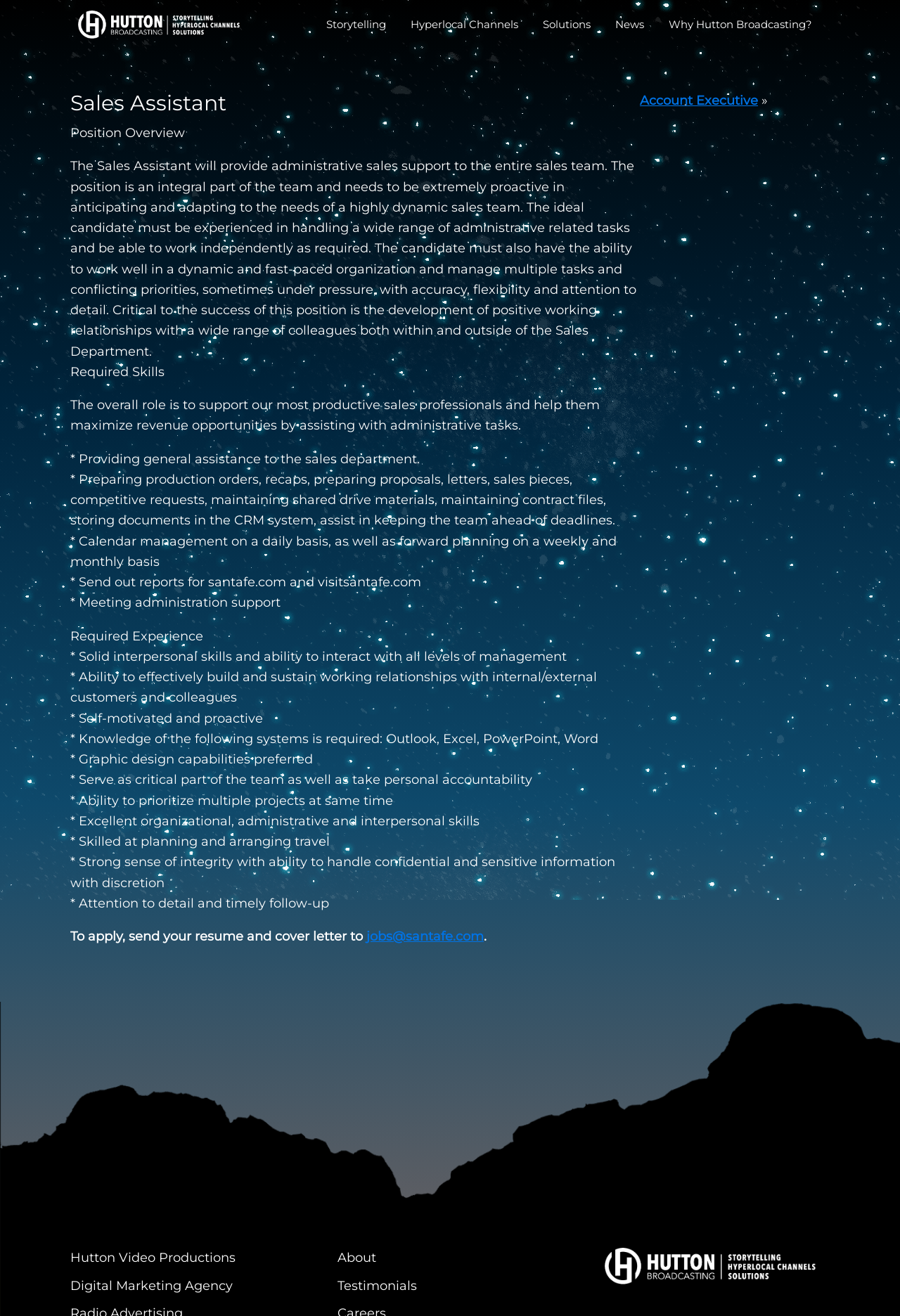Given the description: "Hyperlocal Channels", determine the bounding box coordinates of the UI element. The coordinates should be formatted as four float numbers between 0 and 1, [left, top, right, bottom].

[0.444, 0.008, 0.587, 0.029]